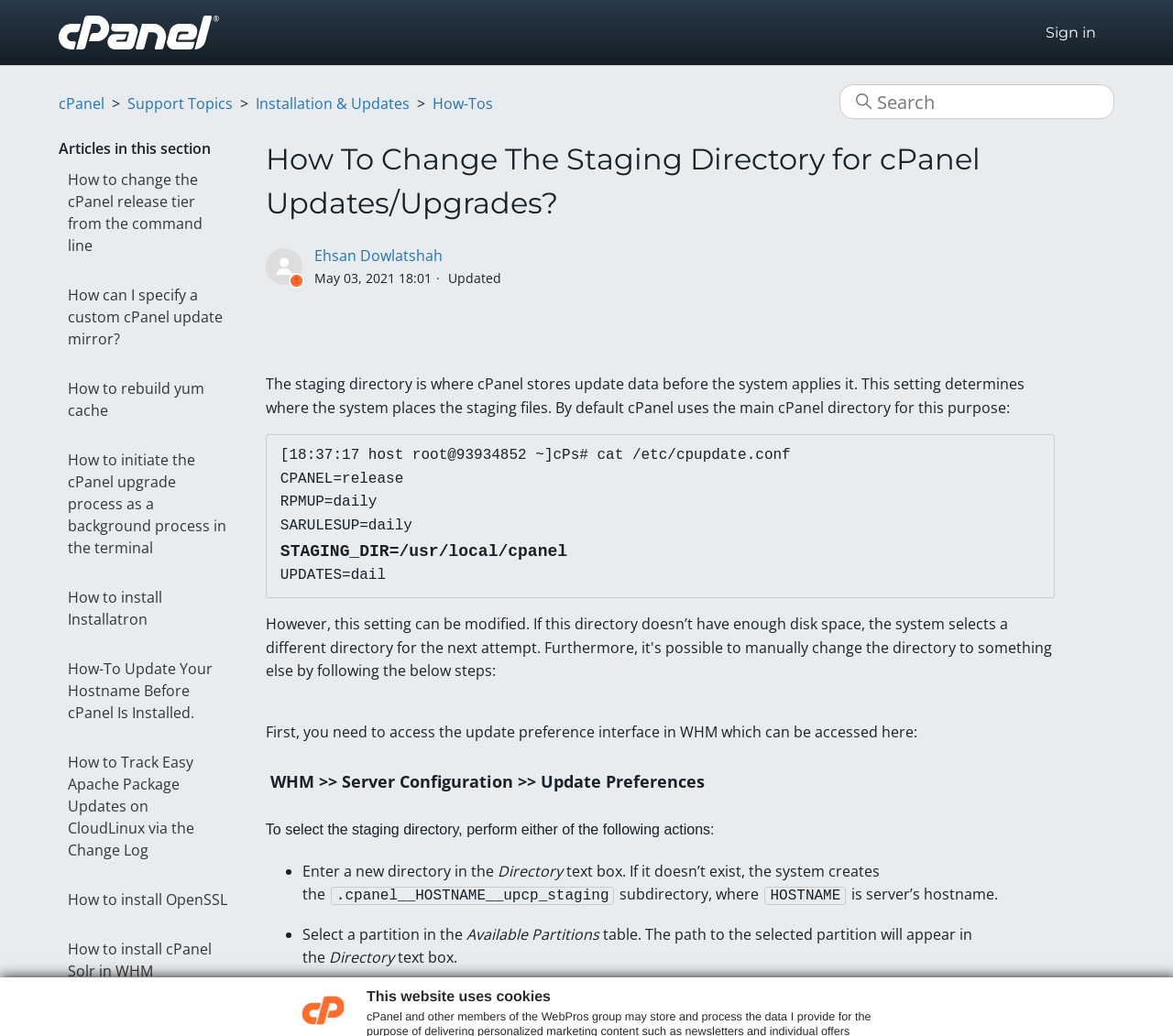Answer the question below with a single word or a brief phrase: 
How can you select a new staging directory?

Enter a new directory or select a partition